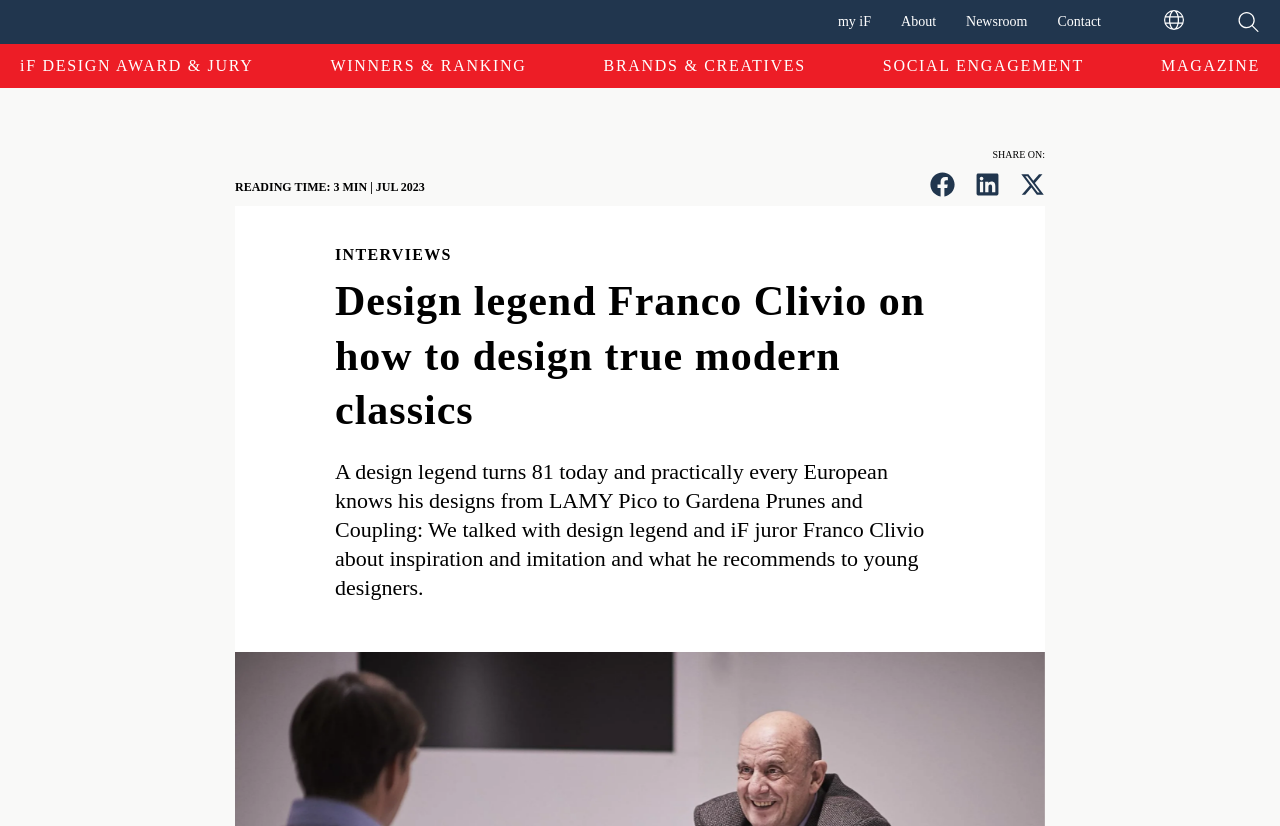Determine the bounding box coordinates of the region that needs to be clicked to achieve the task: "Click on the 'my iF' link".

[0.655, 0.015, 0.68, 0.035]